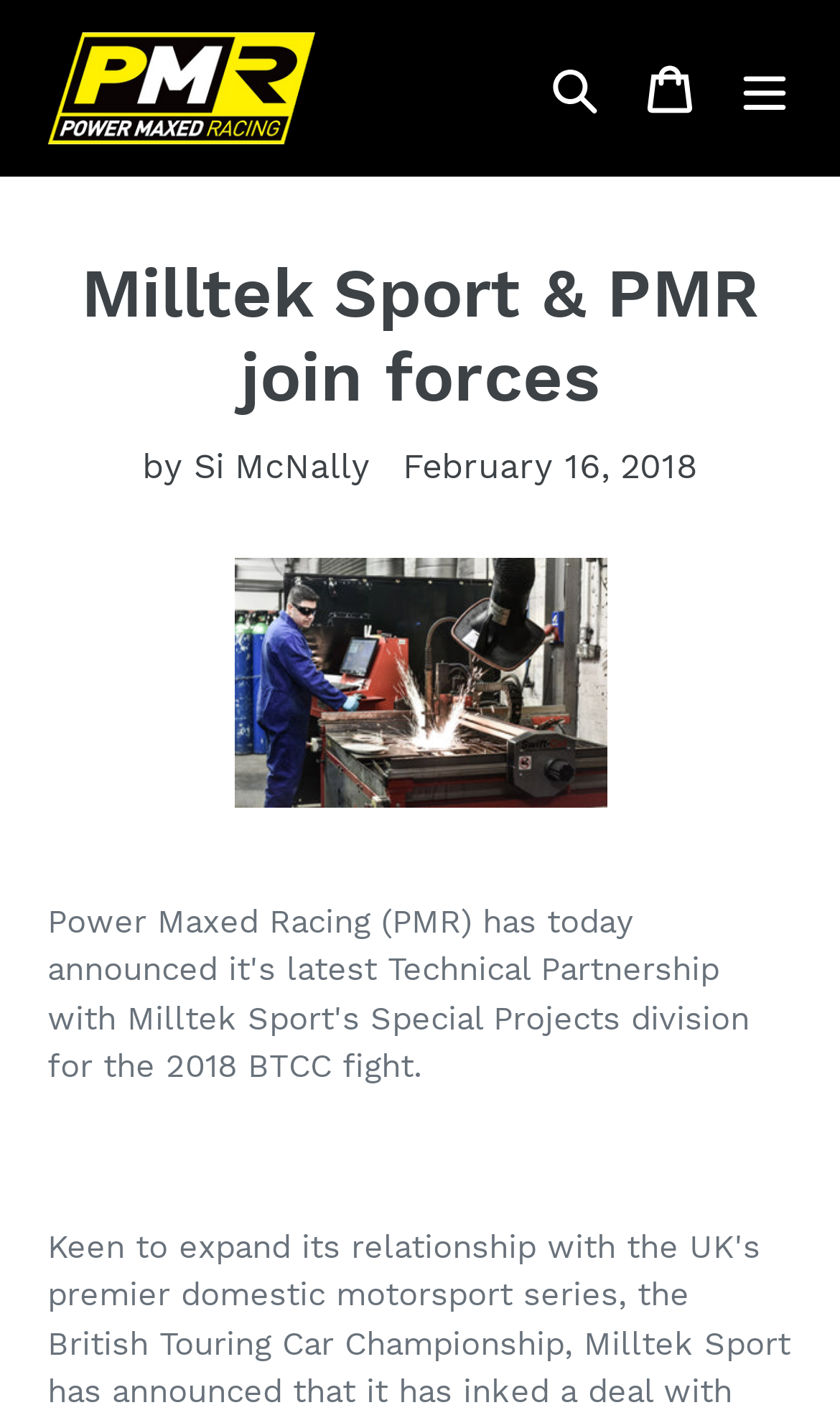Provide a single word or phrase to answer the given question: 
When was the article published?

February 16, 2018